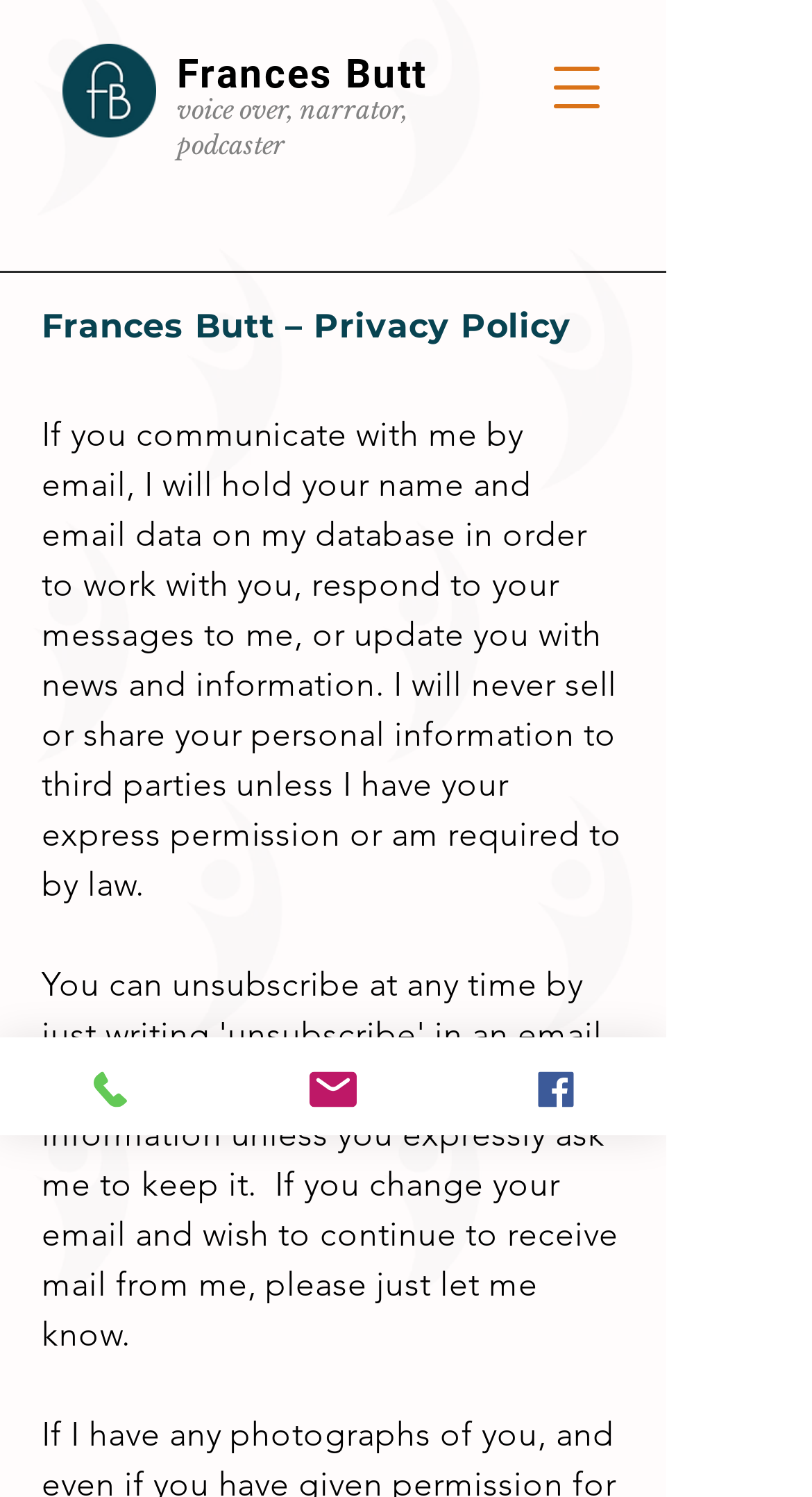Please analyze the image and give a detailed answer to the question:
Is email data shared with third parties?

According to the privacy policy, Frances Butt will never sell or share personal information to third parties unless she has express permission or is required to by law, as stated in the StaticText 'I will never sell or share your personal information to third parties unless I have your express permission or am required to by law.'